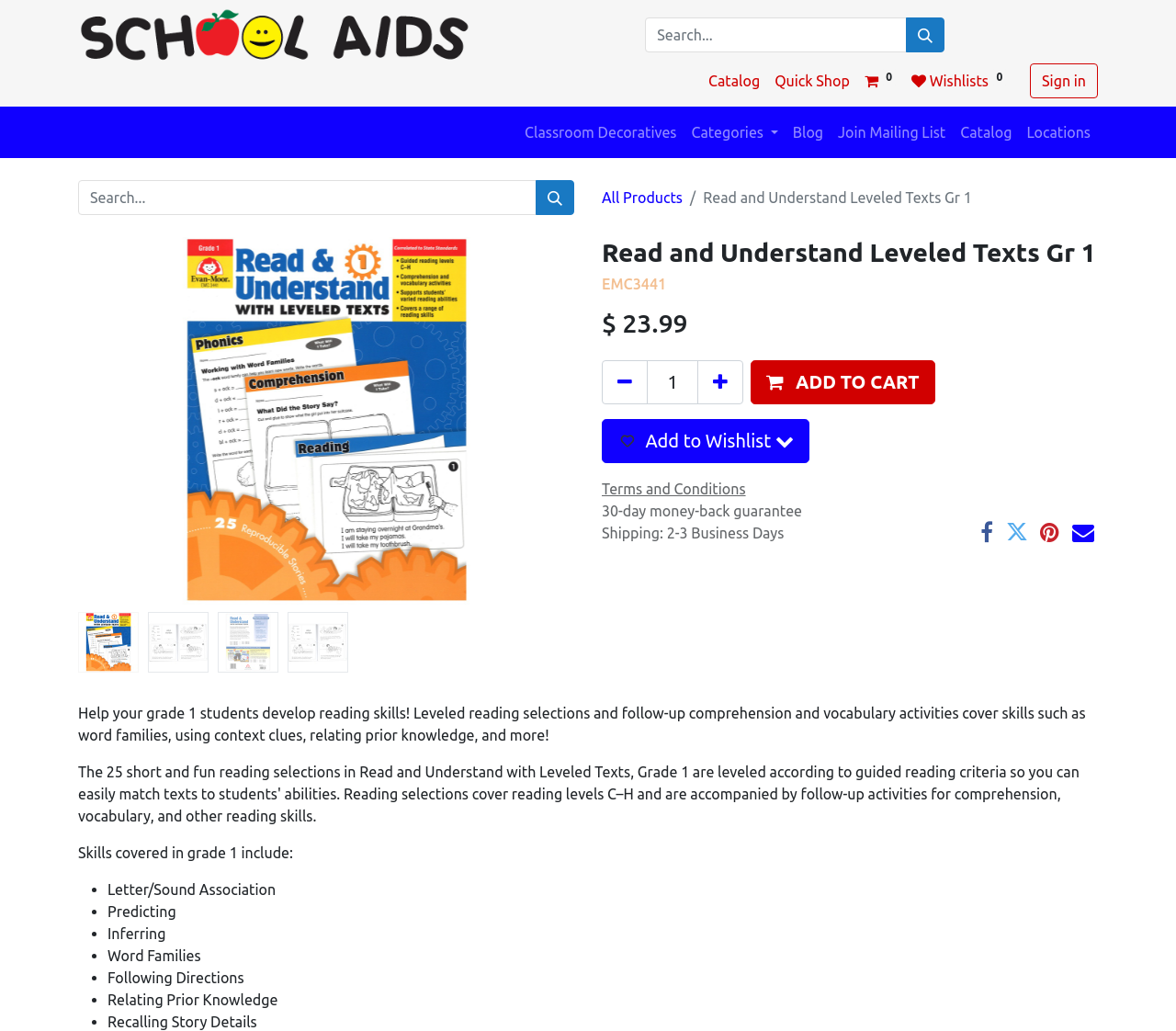Determine the bounding box coordinates for the area that needs to be clicked to fulfill this task: "Add to cart". The coordinates must be given as four float numbers between 0 and 1, i.e., [left, top, right, bottom].

[0.639, 0.35, 0.795, 0.392]